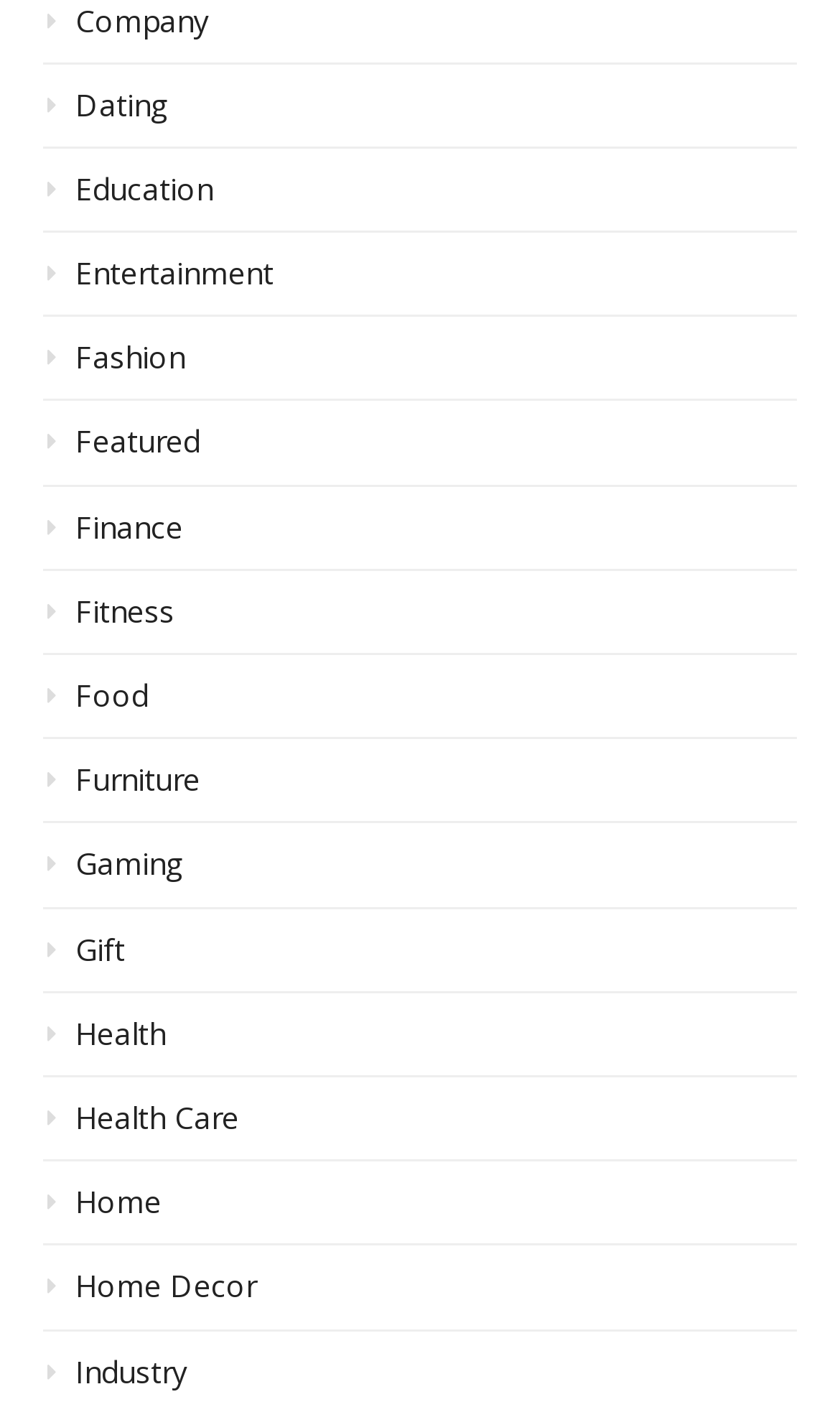Provide a single word or phrase to answer the given question: 
What is the first category listed on the webpage?

Company